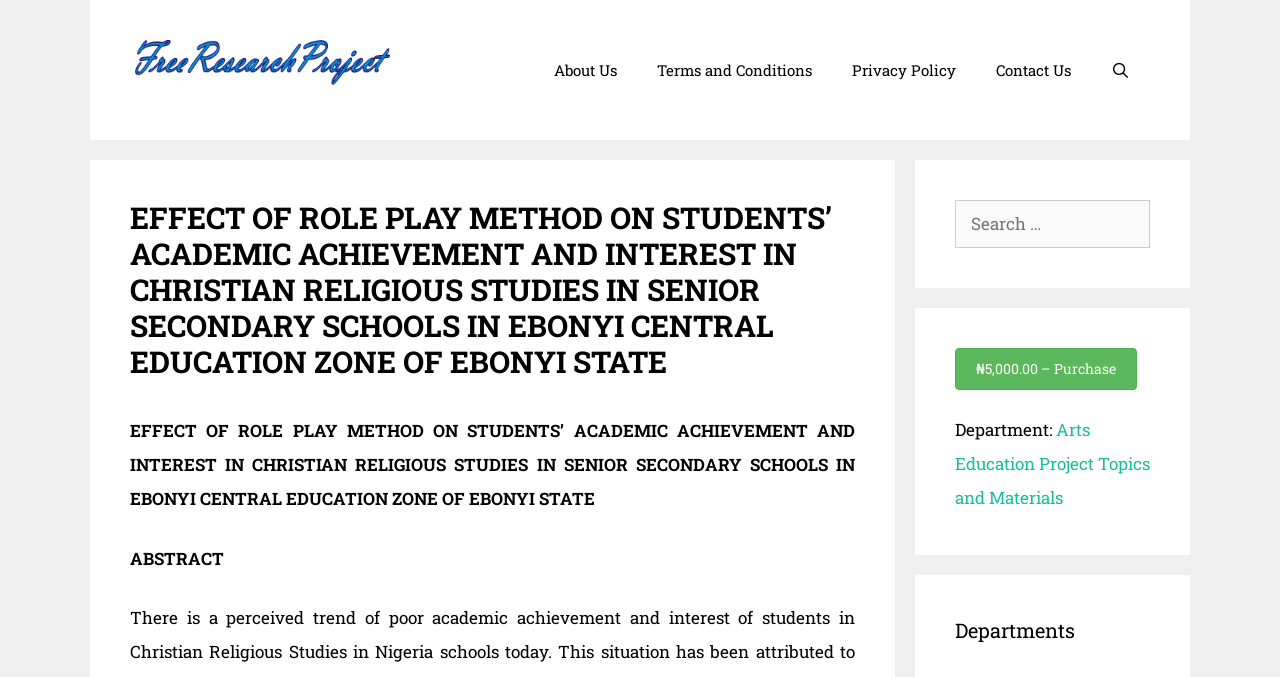What is the purpose of the search box?
Based on the screenshot, answer the question with a single word or phrase.

Search for research projects